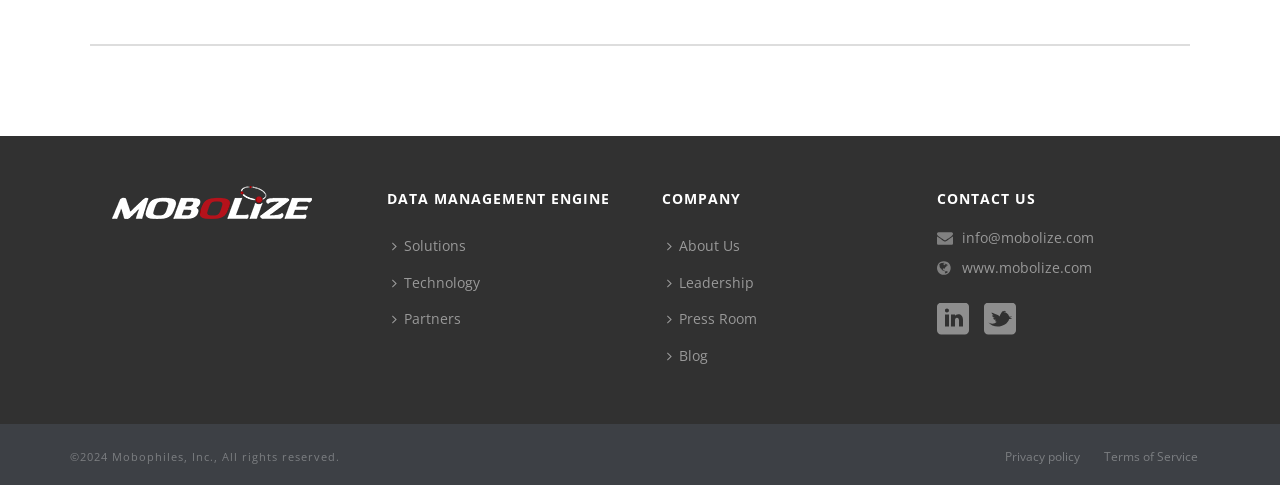What are the main sections of the webpage?
Please provide a single word or phrase answer based on the image.

Data Management Engine, Company, Contact Us